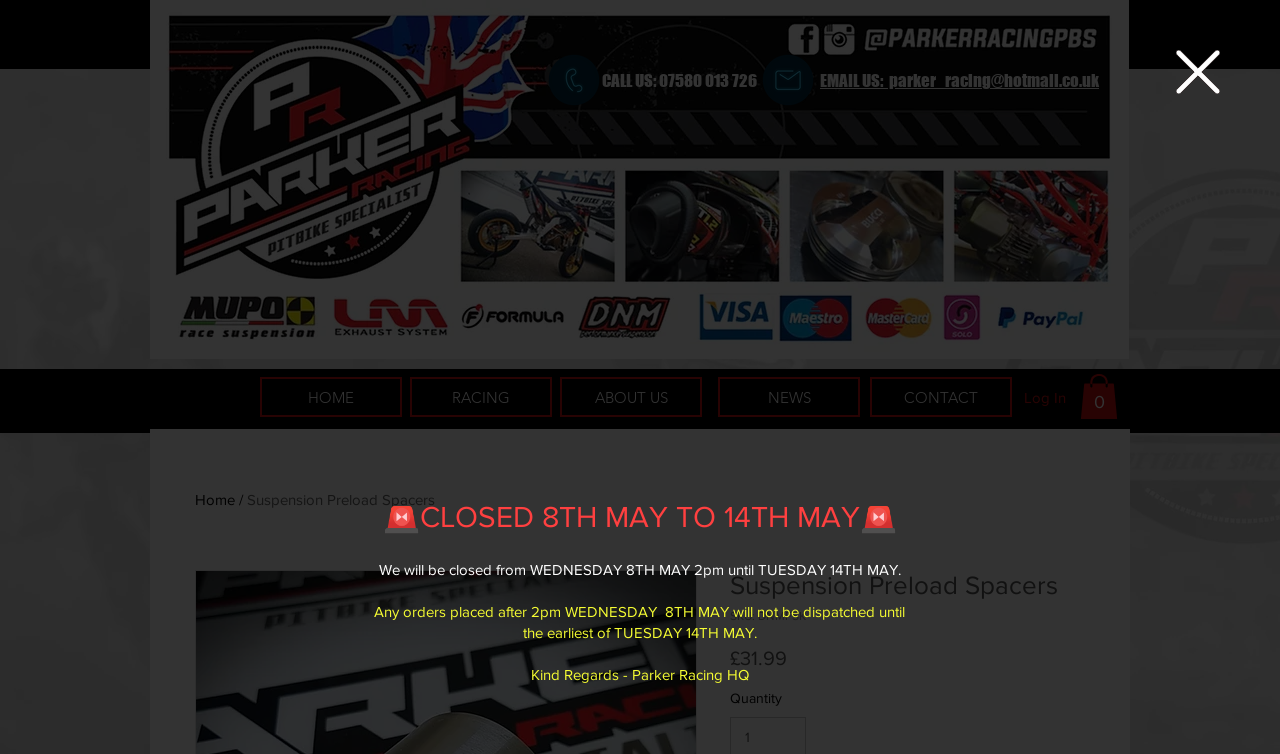Locate the bounding box coordinates of the clickable region to complete the following instruction: "Call the phone number."

[0.515, 0.093, 0.591, 0.121]